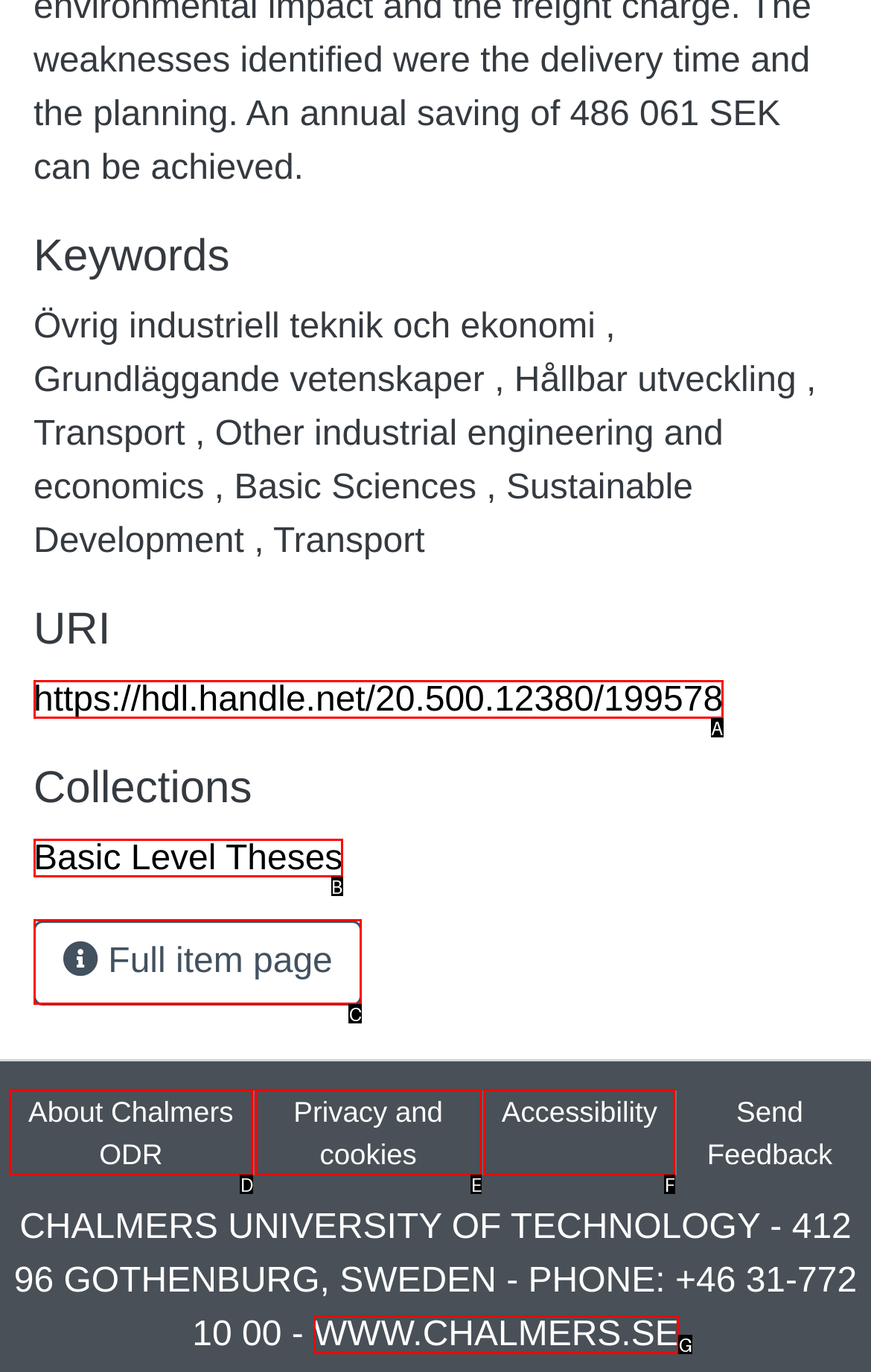Select the option that matches the description: Privacy and cookies. Answer with the letter of the correct option directly.

E